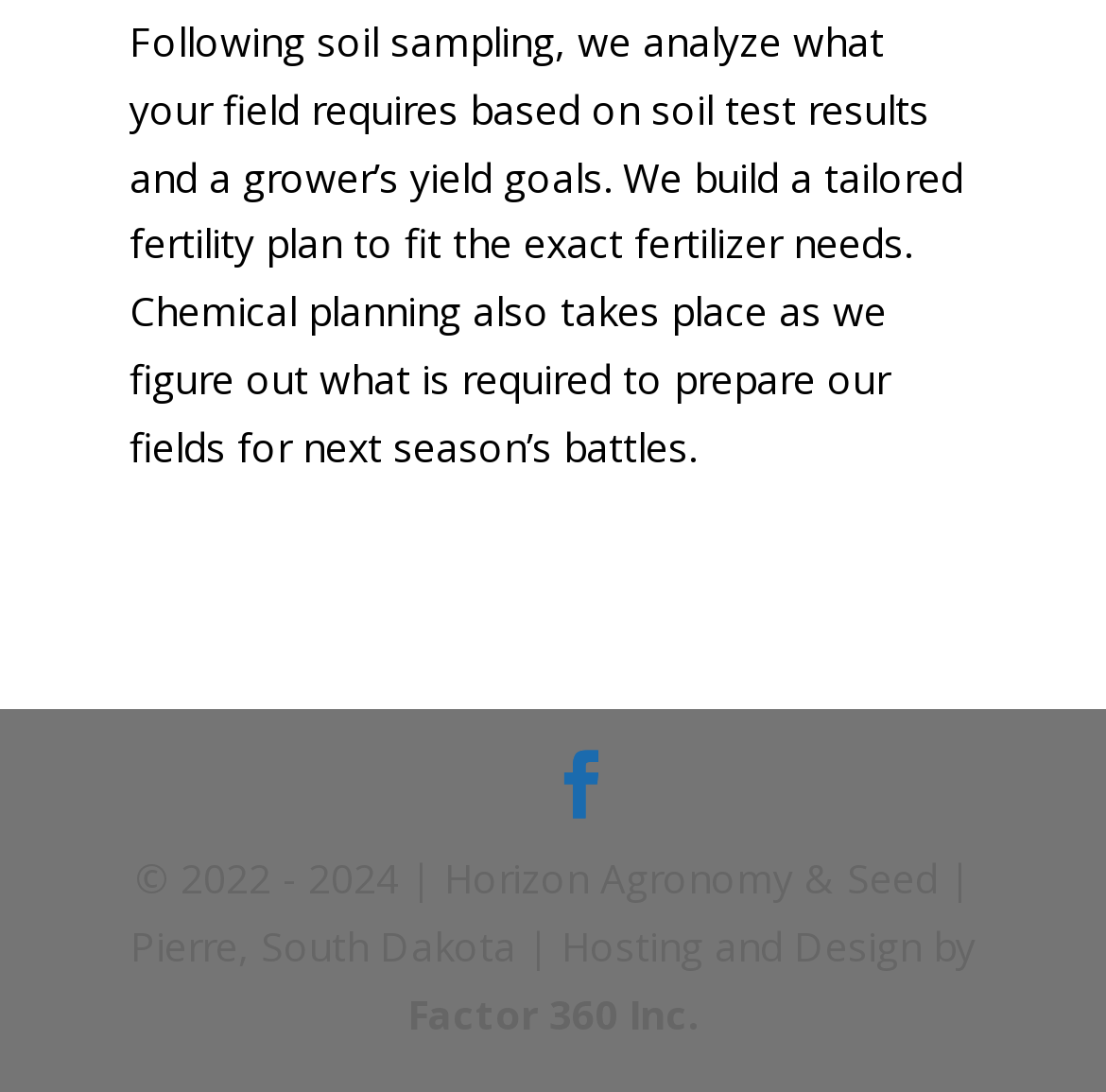Please determine the bounding box coordinates for the element with the description: "Facebook".

[0.495, 0.687, 0.556, 0.751]